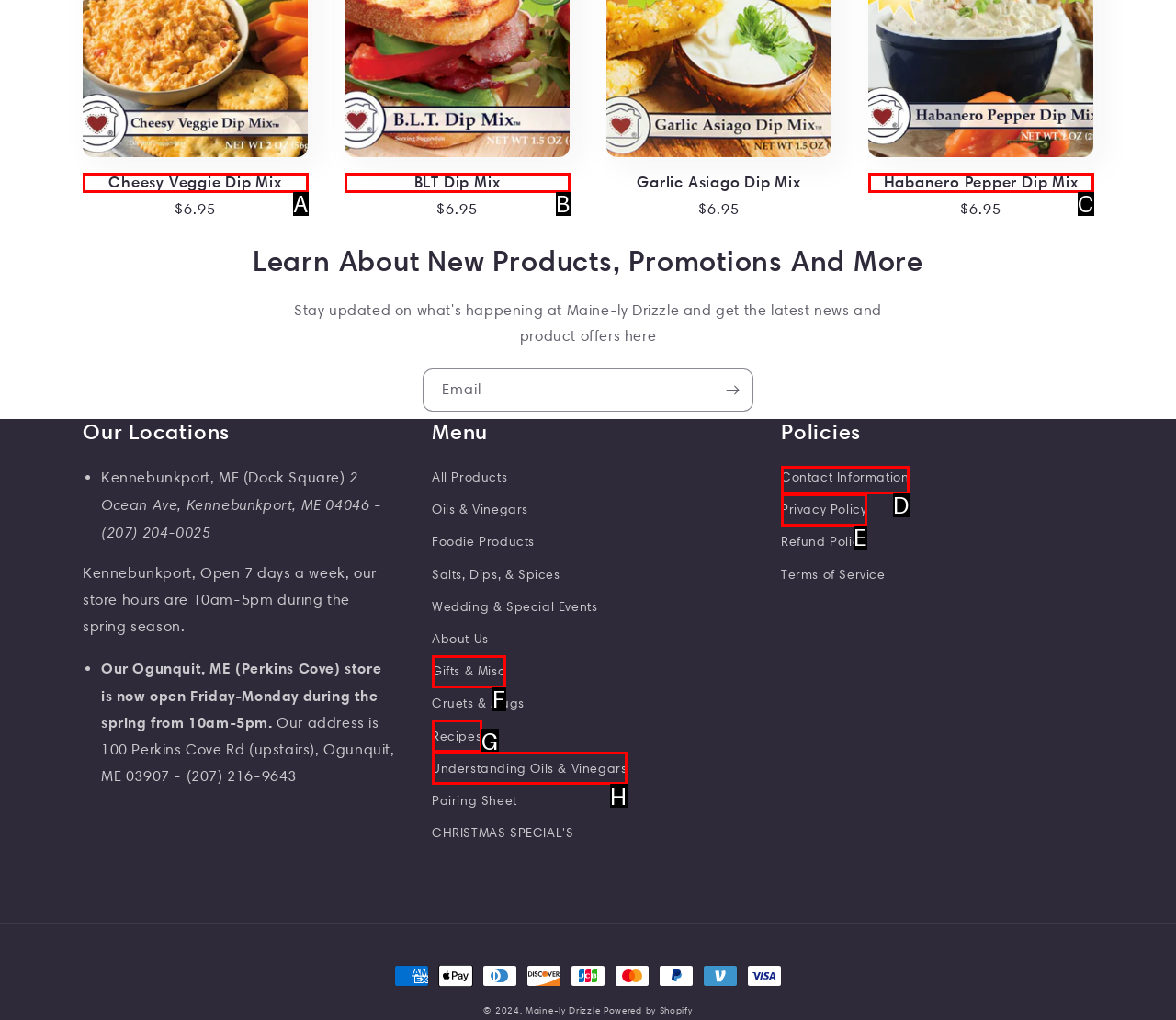Tell me which one HTML element best matches the description: Gifts & Misc
Answer with the option's letter from the given choices directly.

F